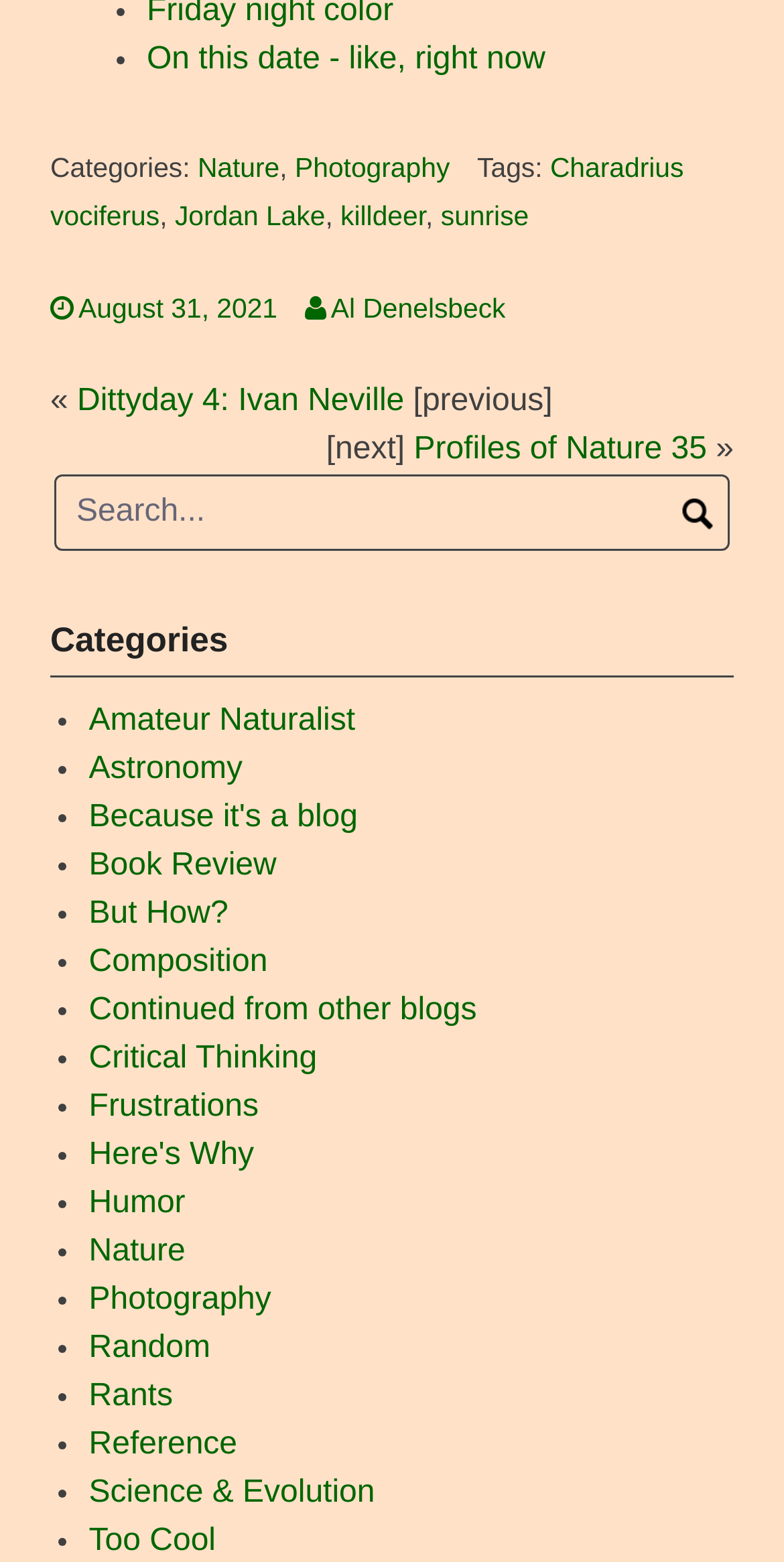Find the bounding box coordinates of the element to click in order to complete the given instruction: "Click on Contact Us."

None